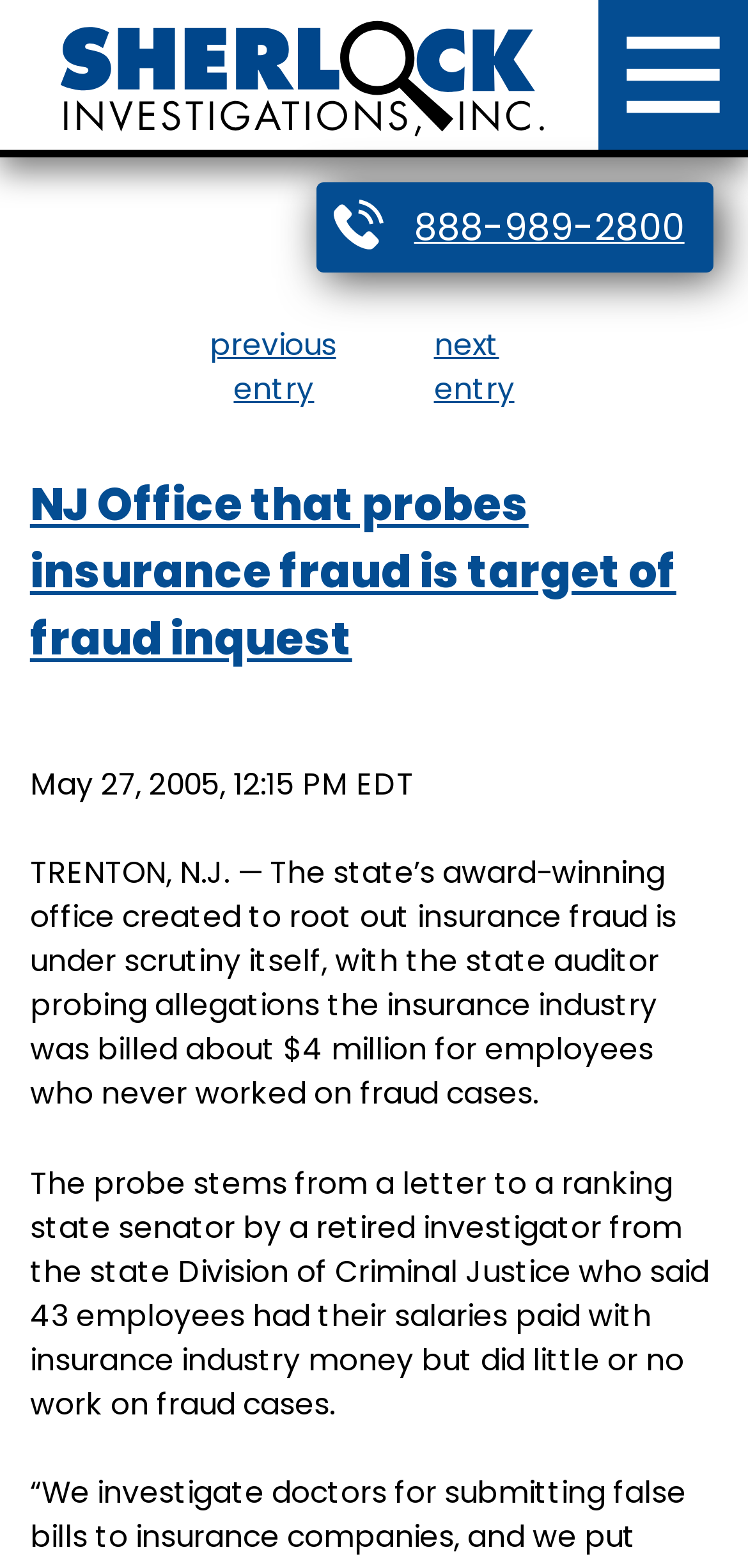What is the name of the state where the office is located?
Using the image as a reference, answer with just one word or a short phrase.

New Jersey